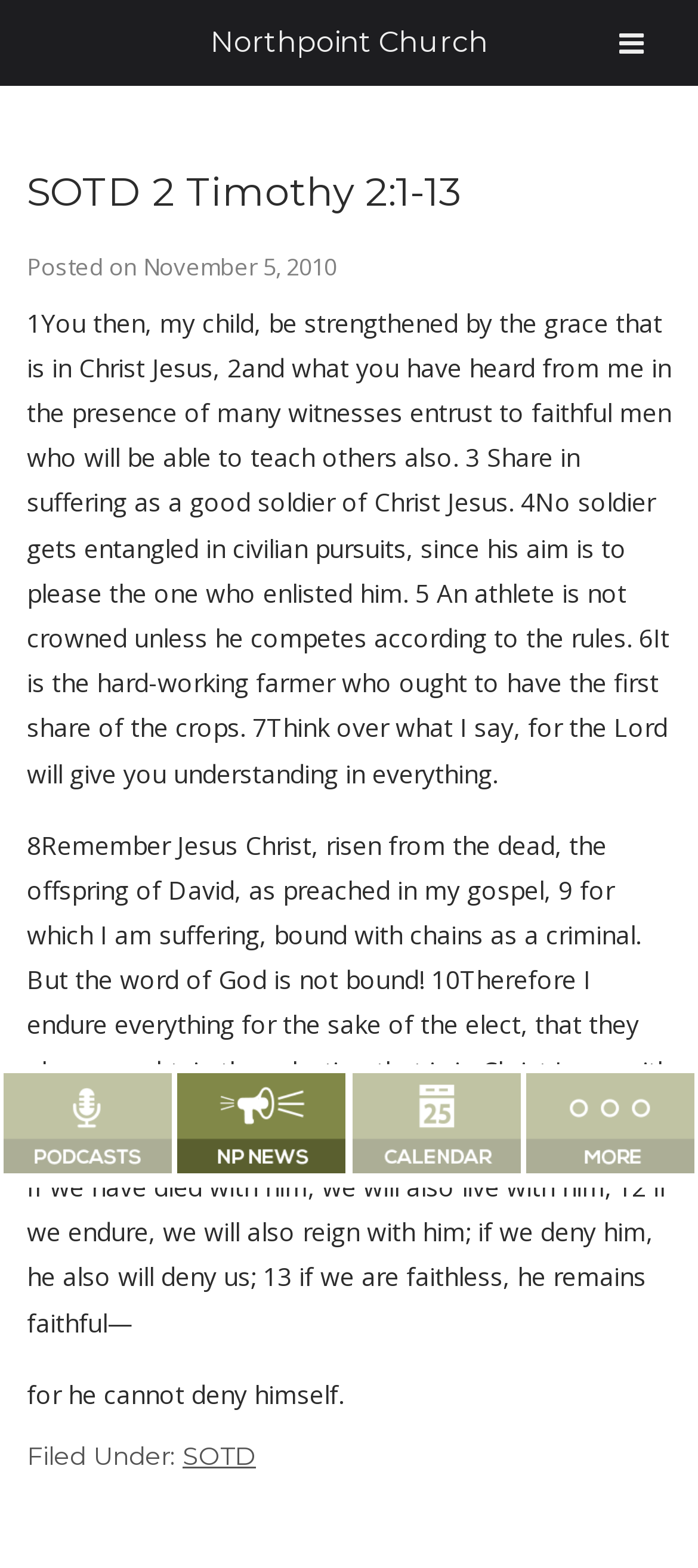How many paragraphs are in the article?
Analyze the image and provide a thorough answer to the question.

I counted the number of paragraphs in the article by looking at the StaticText elements with similar bounding box coordinates and descriptions, such as the ones starting with '1You then, my child...', '8Remember Jesus Christ...', '11The saying is trustworthy...', and '12 if we endure...'.